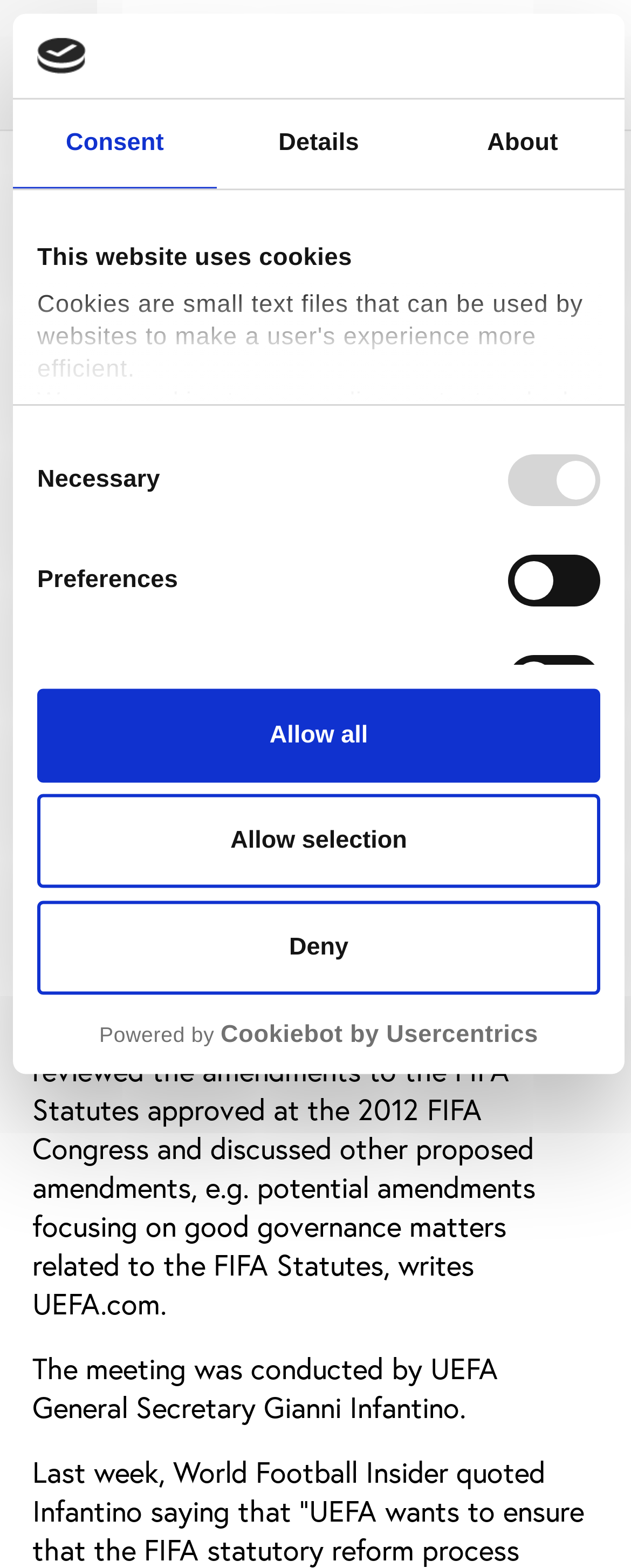Identify the bounding box coordinates for the element that needs to be clicked to fulfill this instruction: "Click the Allow selection button". Provide the coordinates in the format of four float numbers between 0 and 1: [left, top, right, bottom].

[0.059, 0.506, 0.951, 0.566]